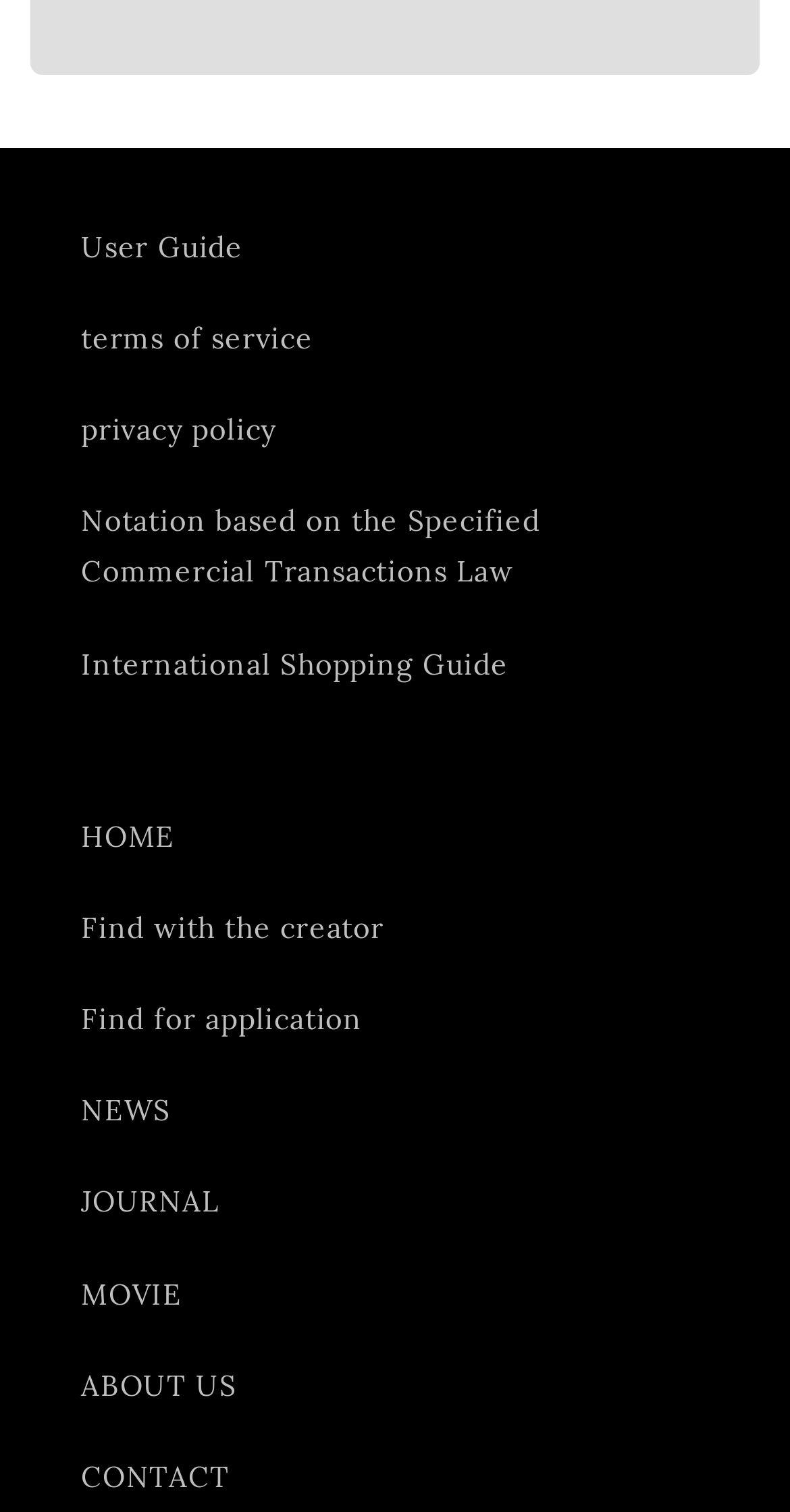Determine the bounding box coordinates of the clickable element necessary to fulfill the instruction: "explore Insurance options". Provide the coordinates as four float numbers within the 0 to 1 range, i.e., [left, top, right, bottom].

None